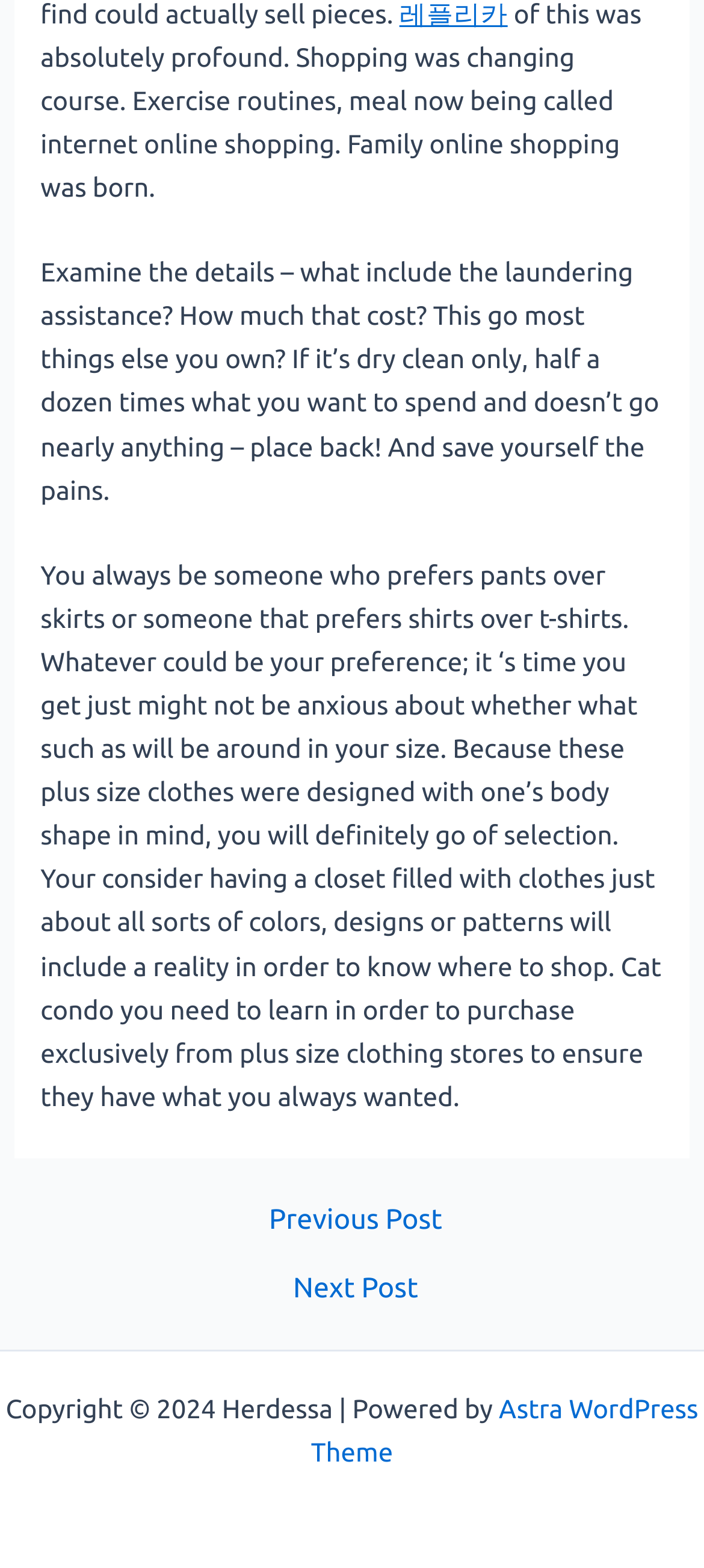Respond to the question below with a single word or phrase:
What type of clothes are being discussed?

Plus size clothes